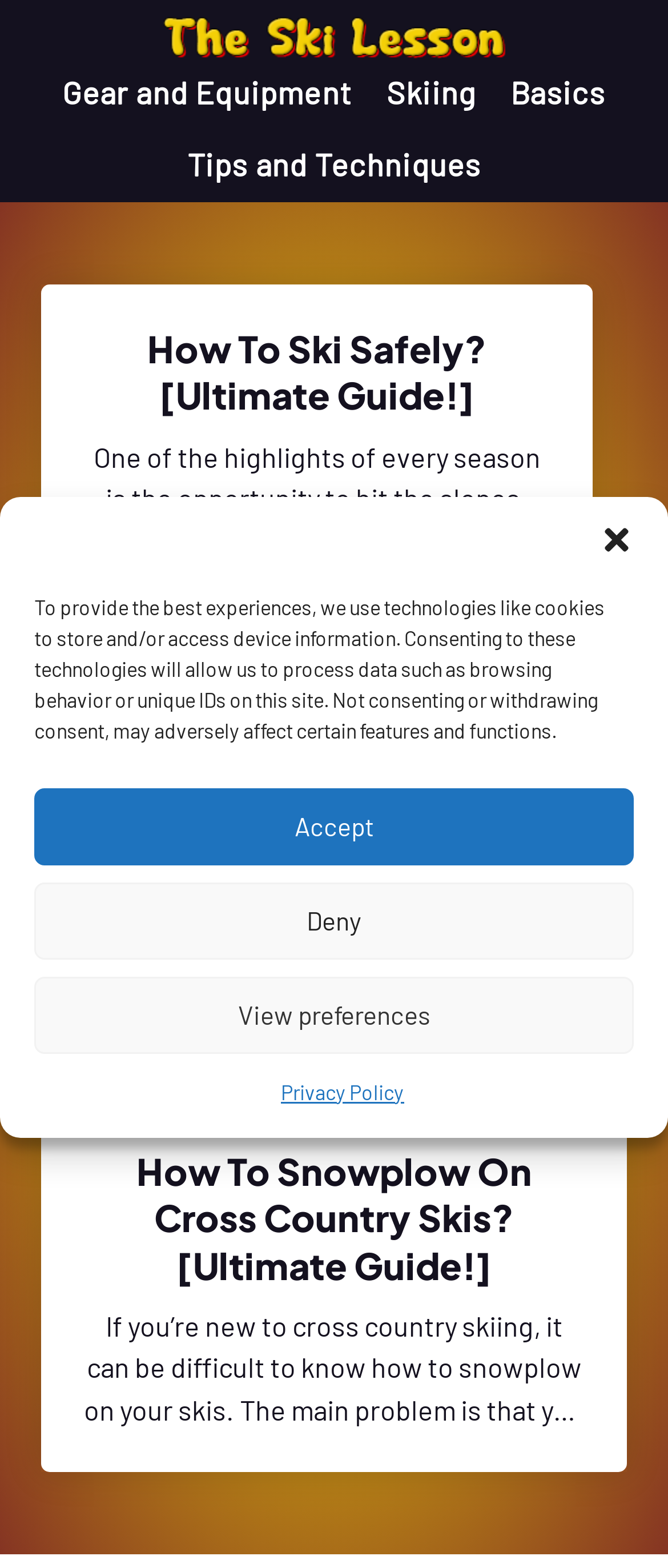Could you indicate the bounding box coordinates of the region to click in order to complete this instruction: "Read the article about how to ski safely".

[0.123, 0.207, 0.826, 0.268]